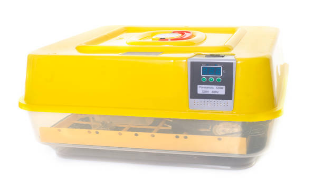Who is the target audience for this incubator?
Give a single word or phrase as your answer by examining the image.

Hobbyists and breeders